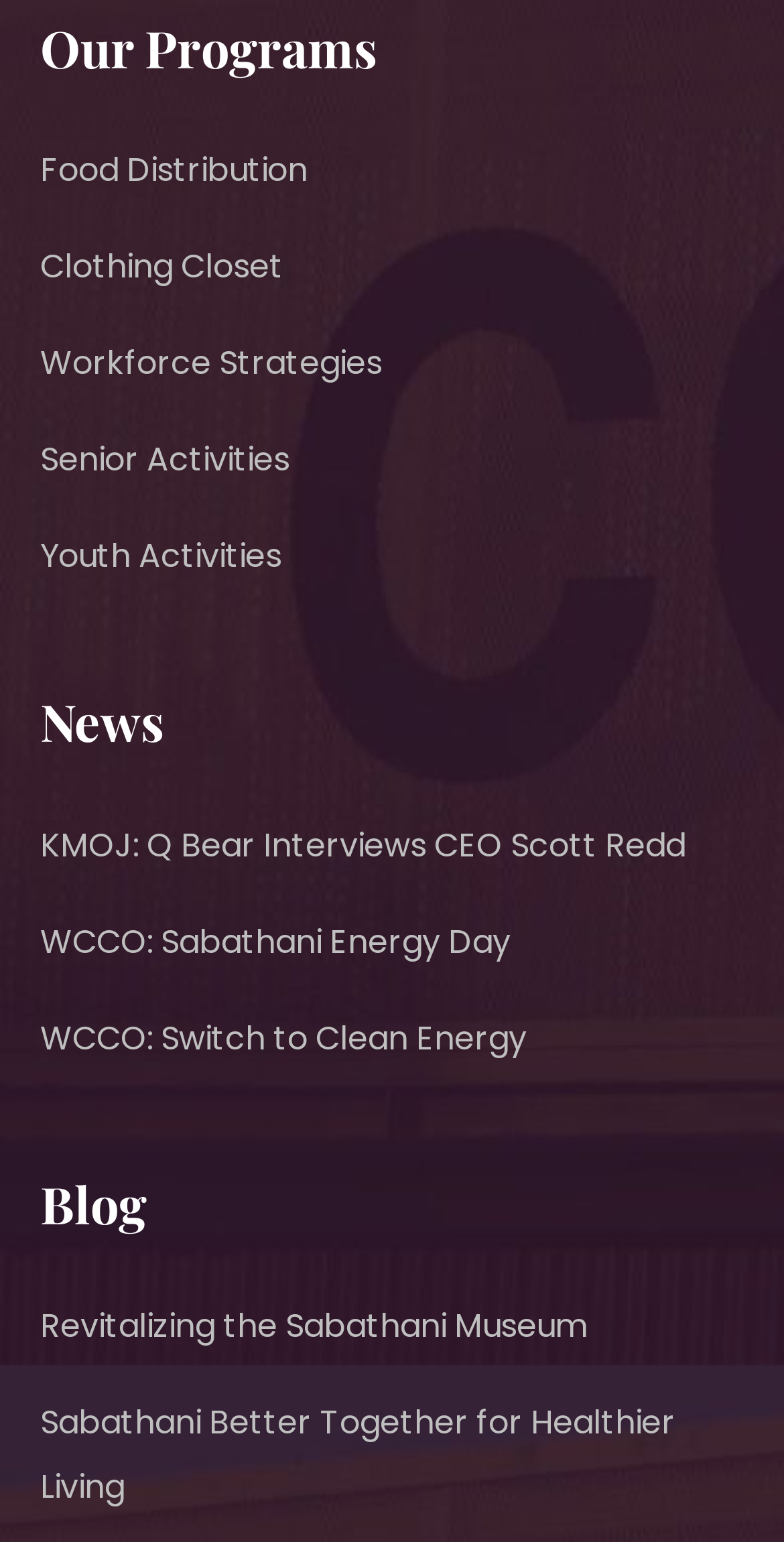For the element described, predict the bounding box coordinates as (top-left x, top-left y, bottom-right x, bottom-right y). All values should be between 0 and 1. Element description: Workforce Strategies

[0.051, 0.221, 0.487, 0.251]